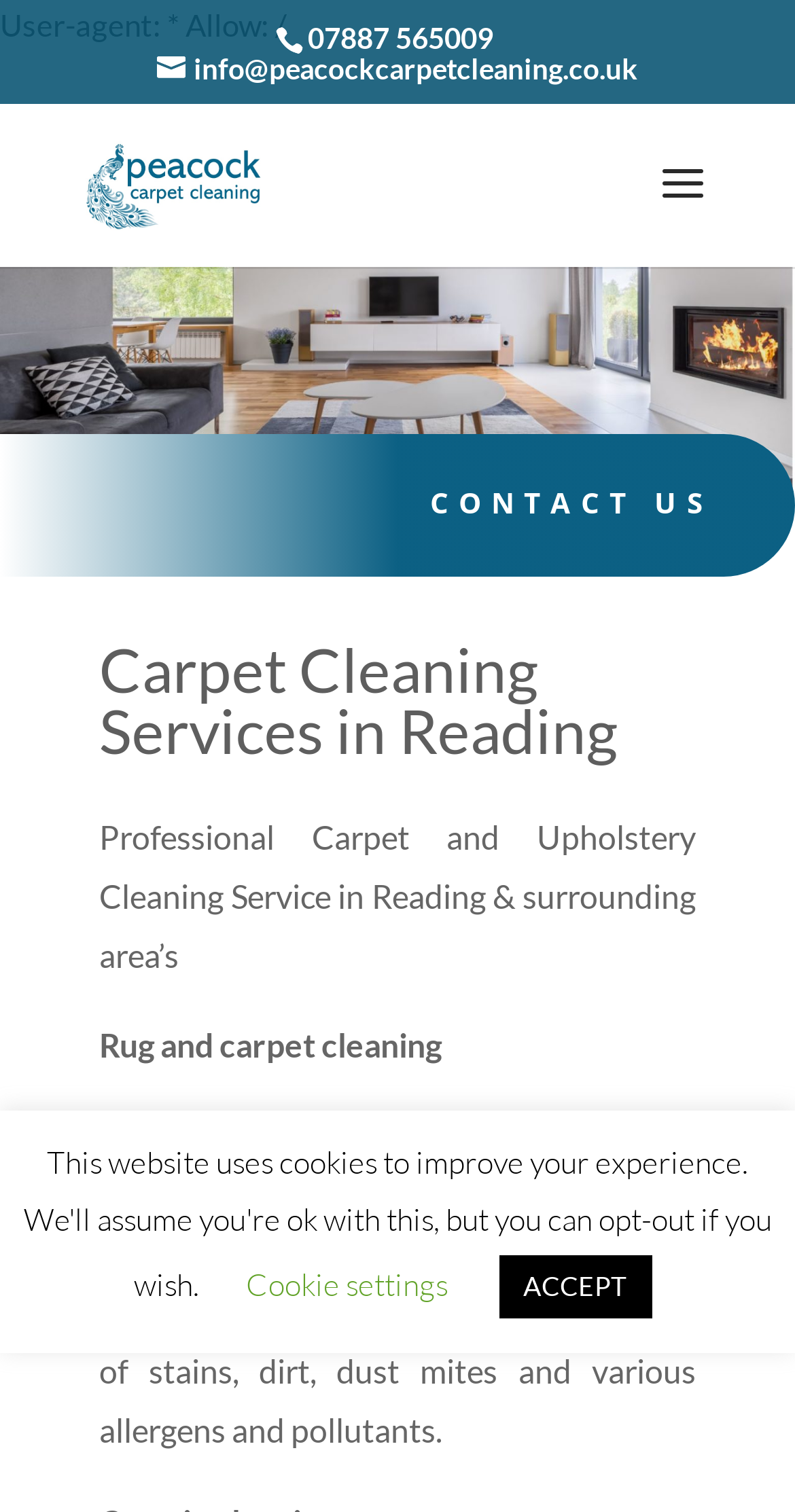Explain in detail what you observe on this webpage.

The webpage is about Peacock Carpet Cleaning Ltd, a professional carpet and upholstery cleaning service based in Reading, Berkshire. At the top of the page, there is a logo image with the company name "Carpet Cleaner Reading - Peacock Carpet Cleaning Ltd" next to it. Below the logo, there is a contact information section with a phone number "07887 565009" and an email address "info@peacockcarpetcleaning.co.uk".

On the left side of the page, there is a large image that takes up most of the width, showing a carpet cleaner in action. Above this image, there is a heading "CONTACT US" with a link to the contact page. Below the image, there is a section describing the carpet cleaning services offered, with a heading "Carpet Cleaning Services in Reading" and a subheading "Professional Carpet and Upholstery Cleaning Service in Reading & surrounding area’s". This section also lists the services provided, including rug and carpet cleaning, and describes the cleaning method used.

At the bottom of the page, there are two buttons, "Cookie settings" and "ACCEPT", which are likely related to the website's cookie policy. Overall, the webpage is focused on providing information about the carpet cleaning services offered by Peacock Carpet Cleaning Ltd and how to contact them.